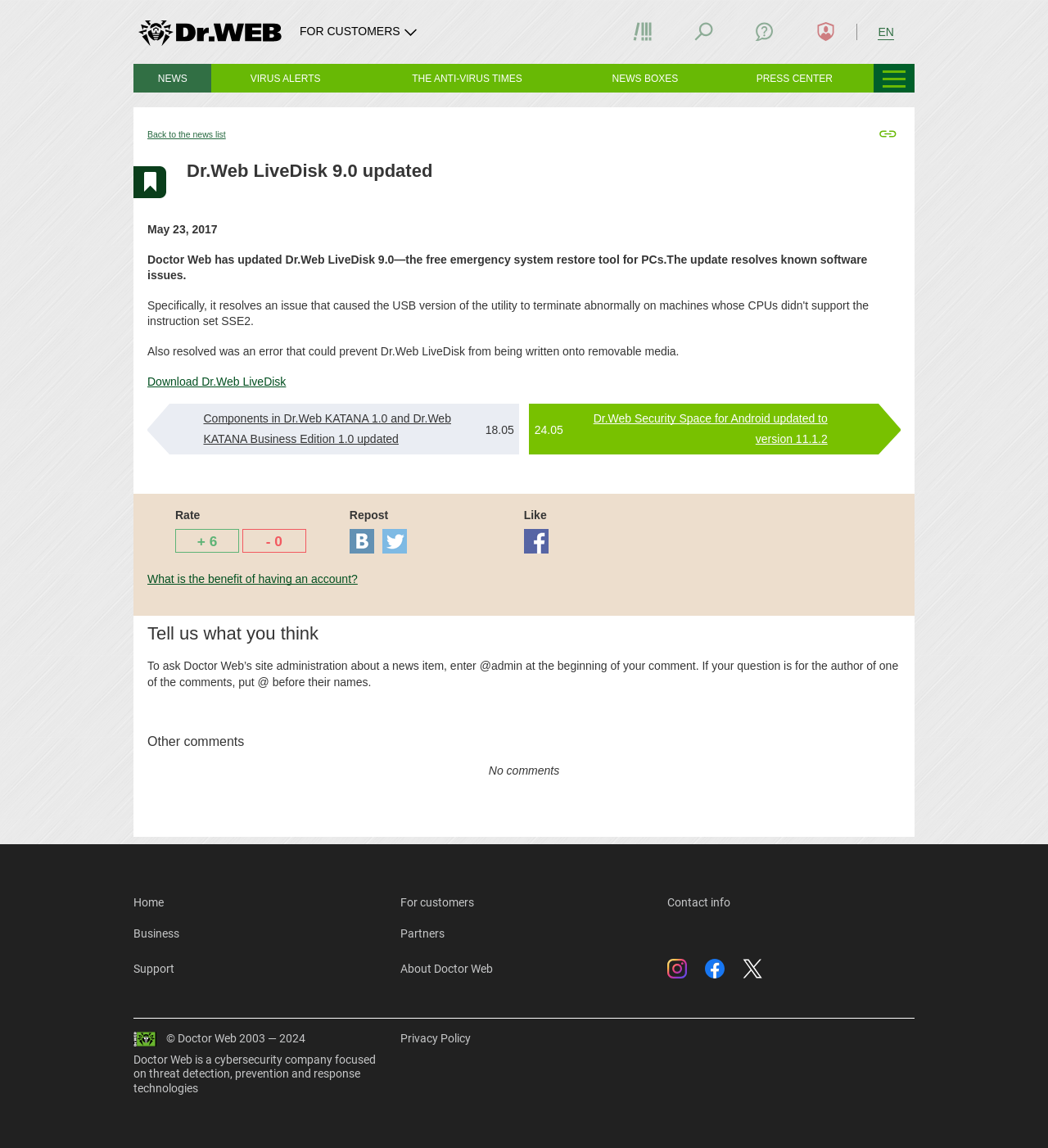Please respond to the question using a single word or phrase:
What is the benefit of having an account?

unknown